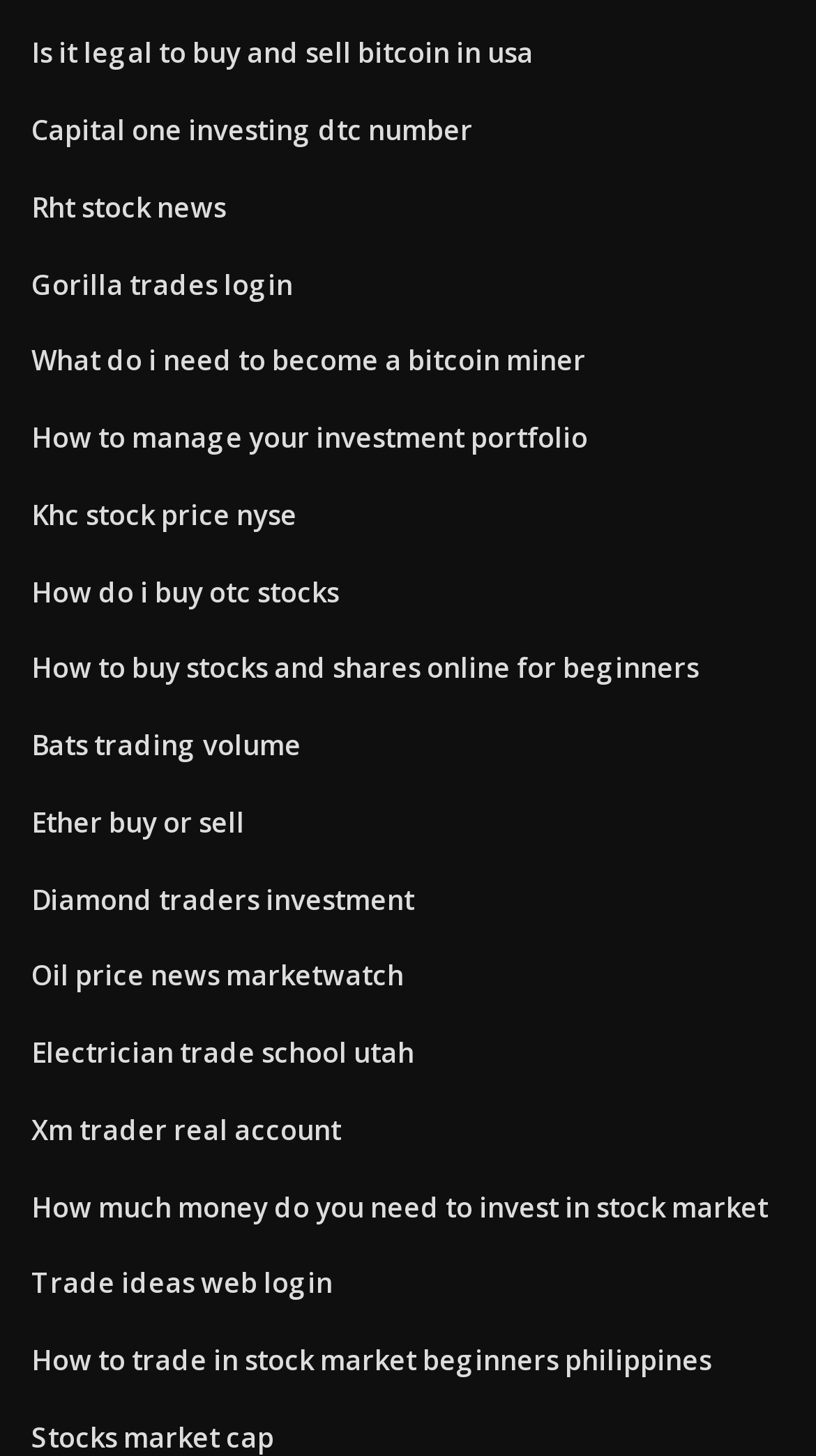Based on the image, provide a detailed response to the question:
What is the topic of the first link?

The first link on the webpage has the text 'Is it legal to buy and sell bitcoin in usa', which suggests that the topic of the link is related to Bitcoin.